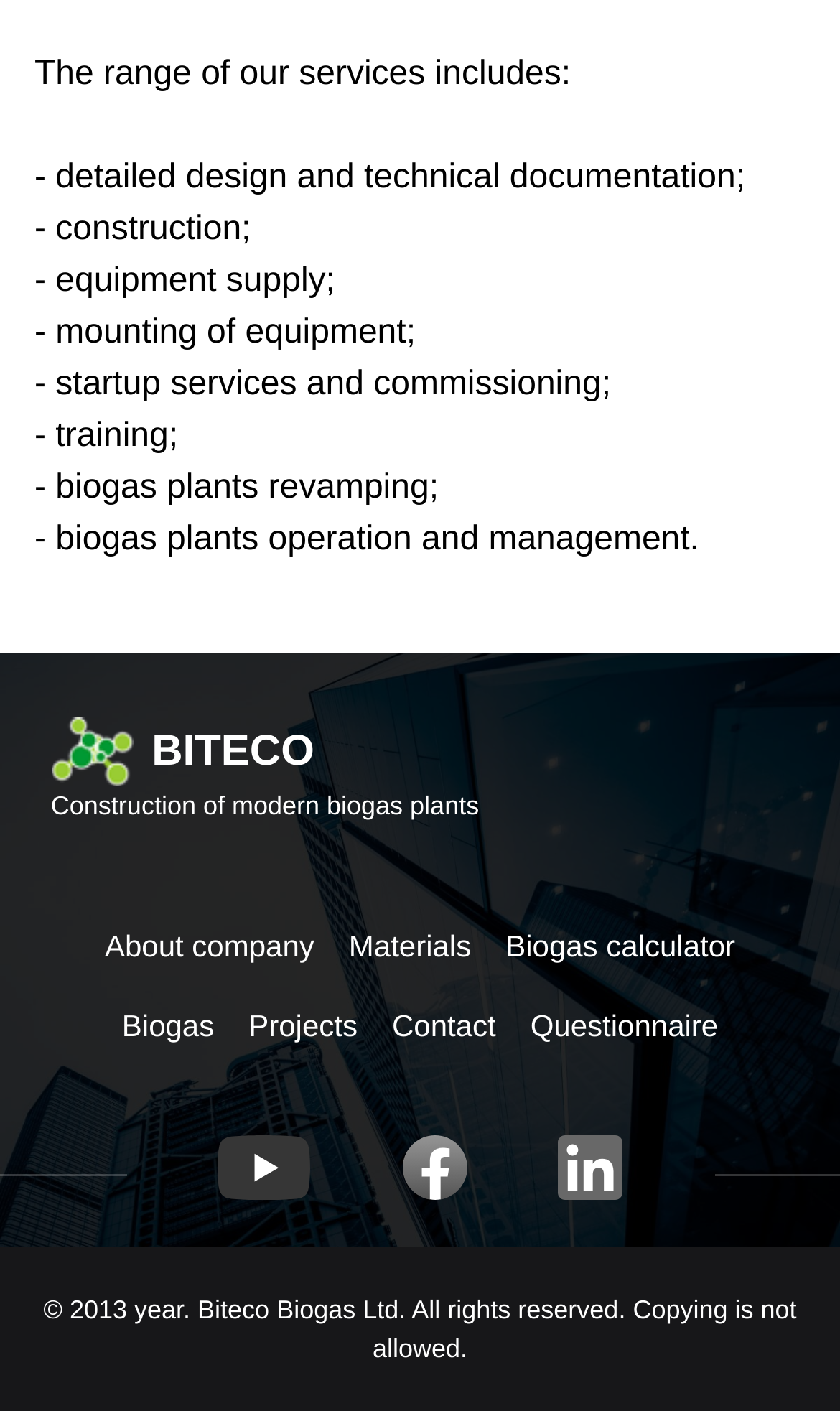What services does Biteco Biogas offer?
Observe the image and answer the question with a one-word or short phrase response.

Biogas plant services